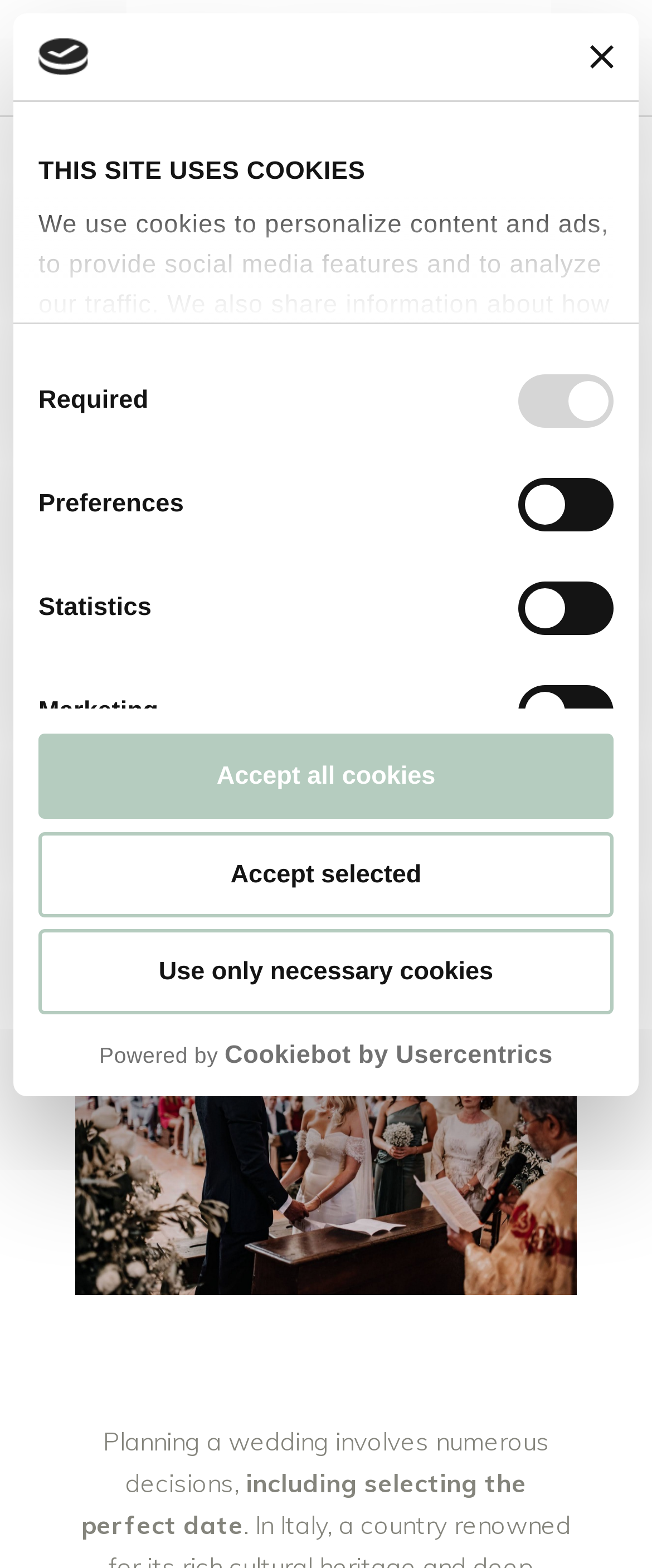What is the topic of the main article?
Based on the image, please offer an in-depth response to the question.

The main article on the webpage appears to be discussing the topic of wedding dates in Italy, specifically cultural dates to avoid getting married on. The text 'Planning a wedding involves numerous decisions, including selecting the perfect date' suggests that the article is providing guidance and advice on choosing a wedding date in Italy.